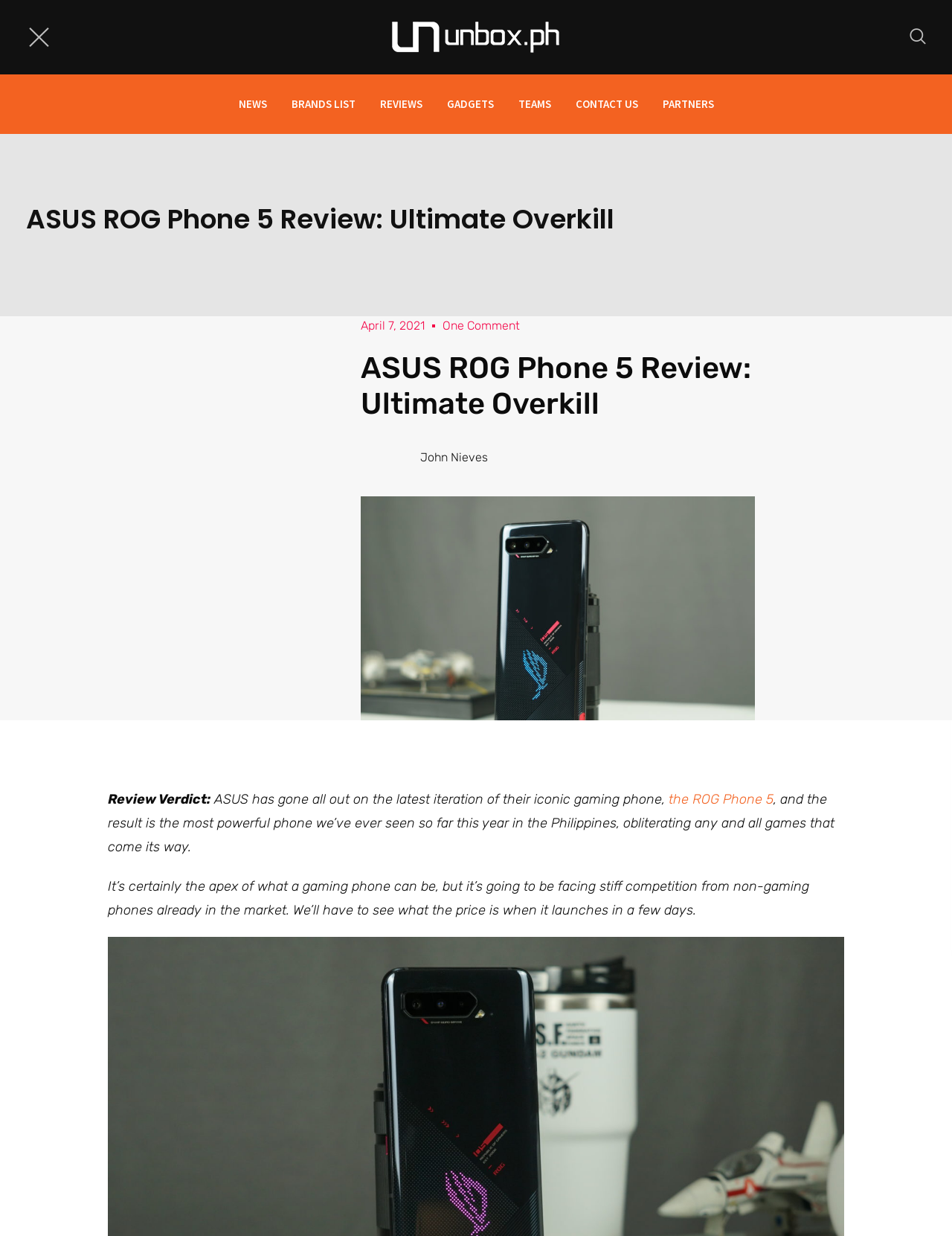Identify the bounding box coordinates necessary to click and complete the given instruction: "Read the review published on".

[0.379, 0.256, 0.446, 0.272]